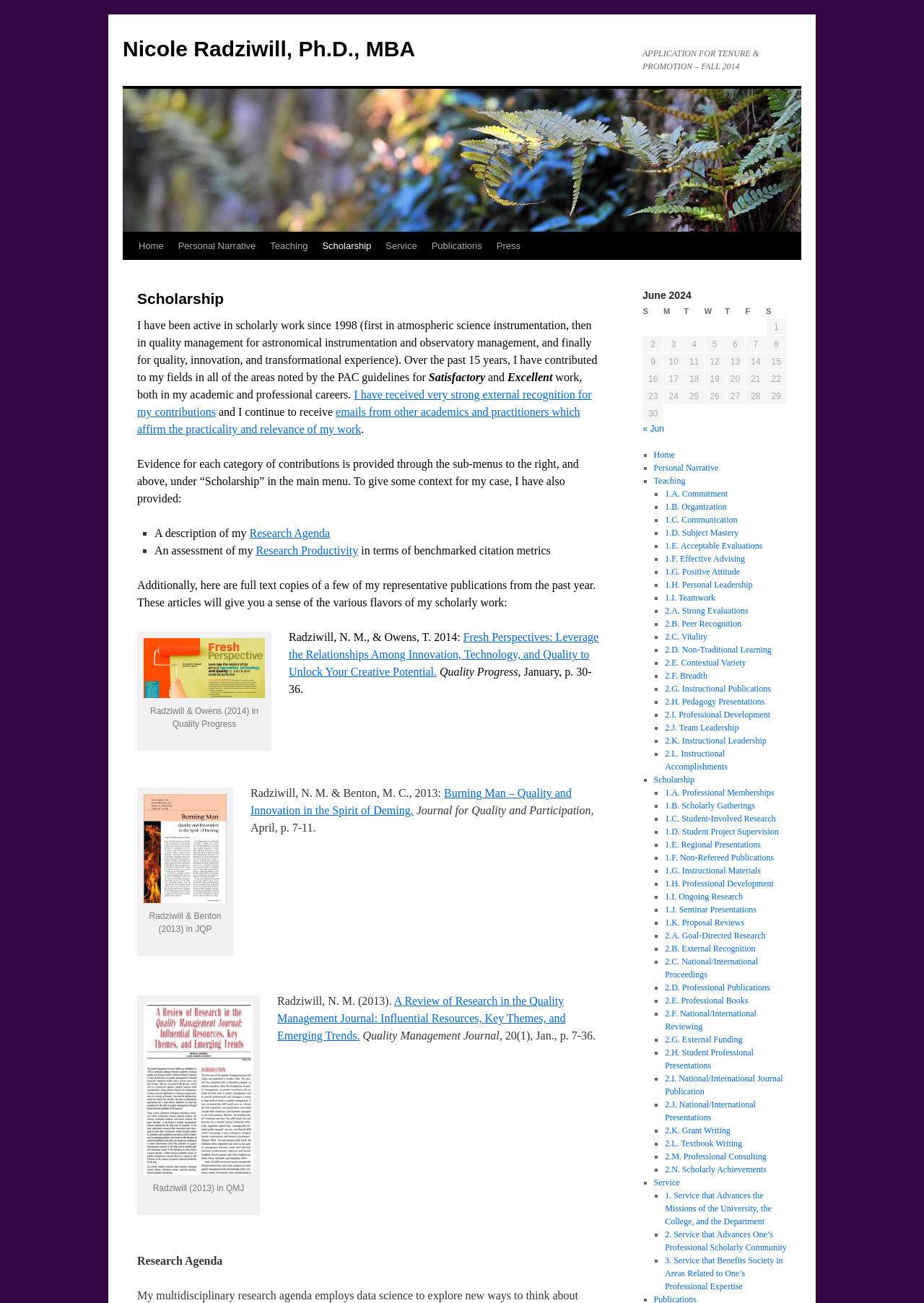Identify the bounding box coordinates for the UI element mentioned here: "Press". Provide the coordinates as four float values between 0 and 1, i.e., [left, top, right, bottom].

[0.53, 0.178, 0.571, 0.199]